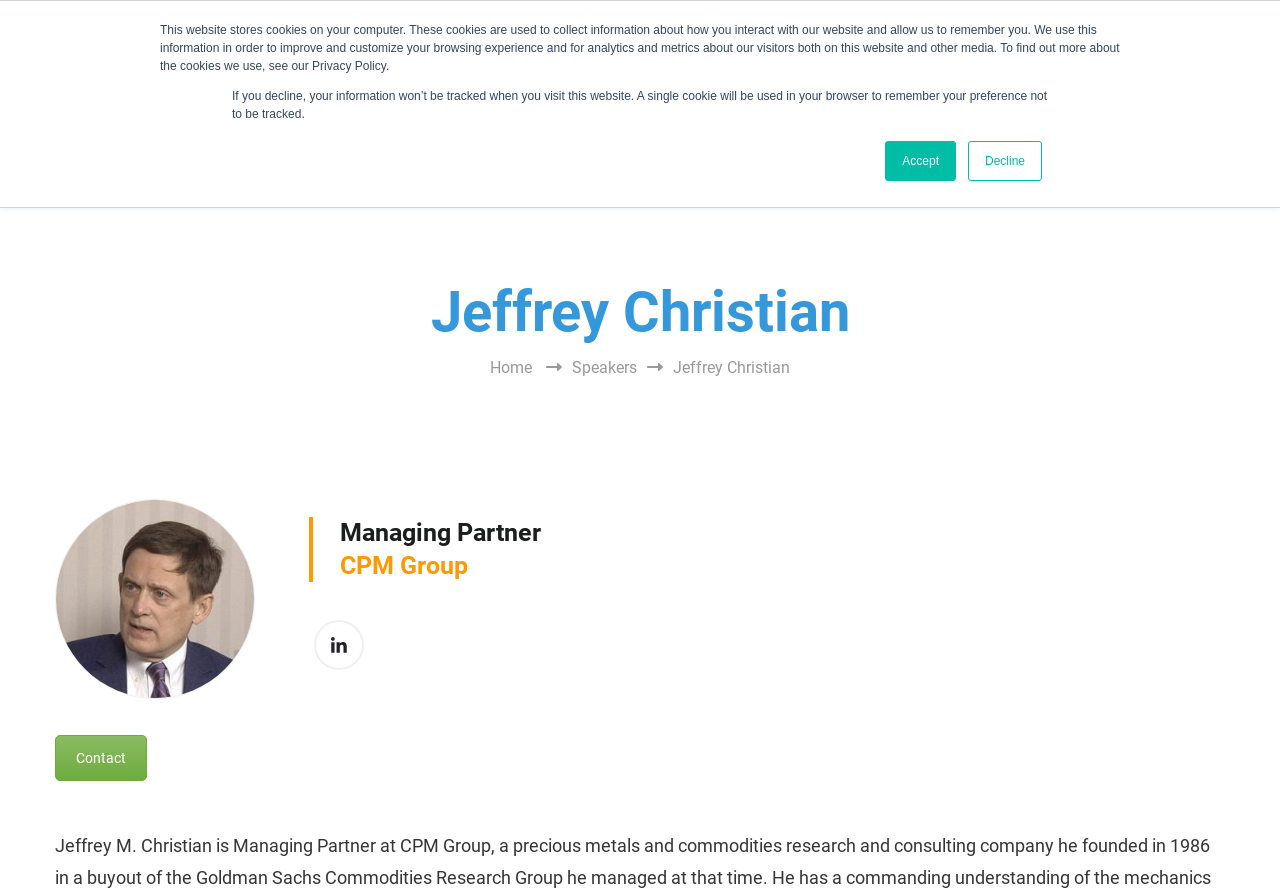Please locate the bounding box coordinates of the element that should be clicked to complete the given instruction: "view ABOUT".

[0.058, 0.112, 0.133, 0.197]